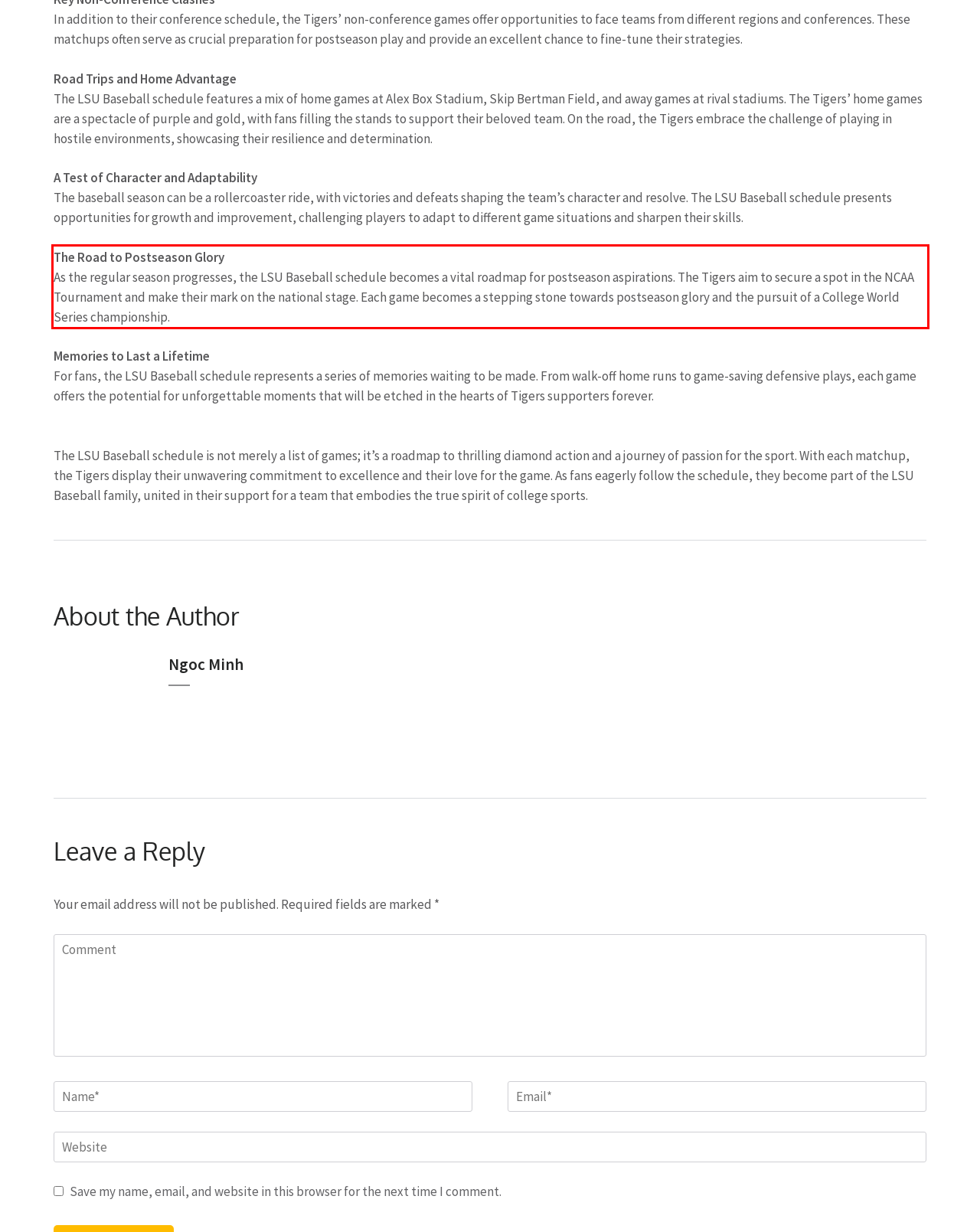Please analyze the screenshot of a webpage and extract the text content within the red bounding box using OCR.

The Road to Postseason Glory As the regular season progresses, the LSU Baseball schedule becomes a vital roadmap for postseason aspirations. The Tigers aim to secure a spot in the NCAA Tournament and make their mark on the national stage. Each game becomes a stepping stone towards postseason glory and the pursuit of a College World Series championship.